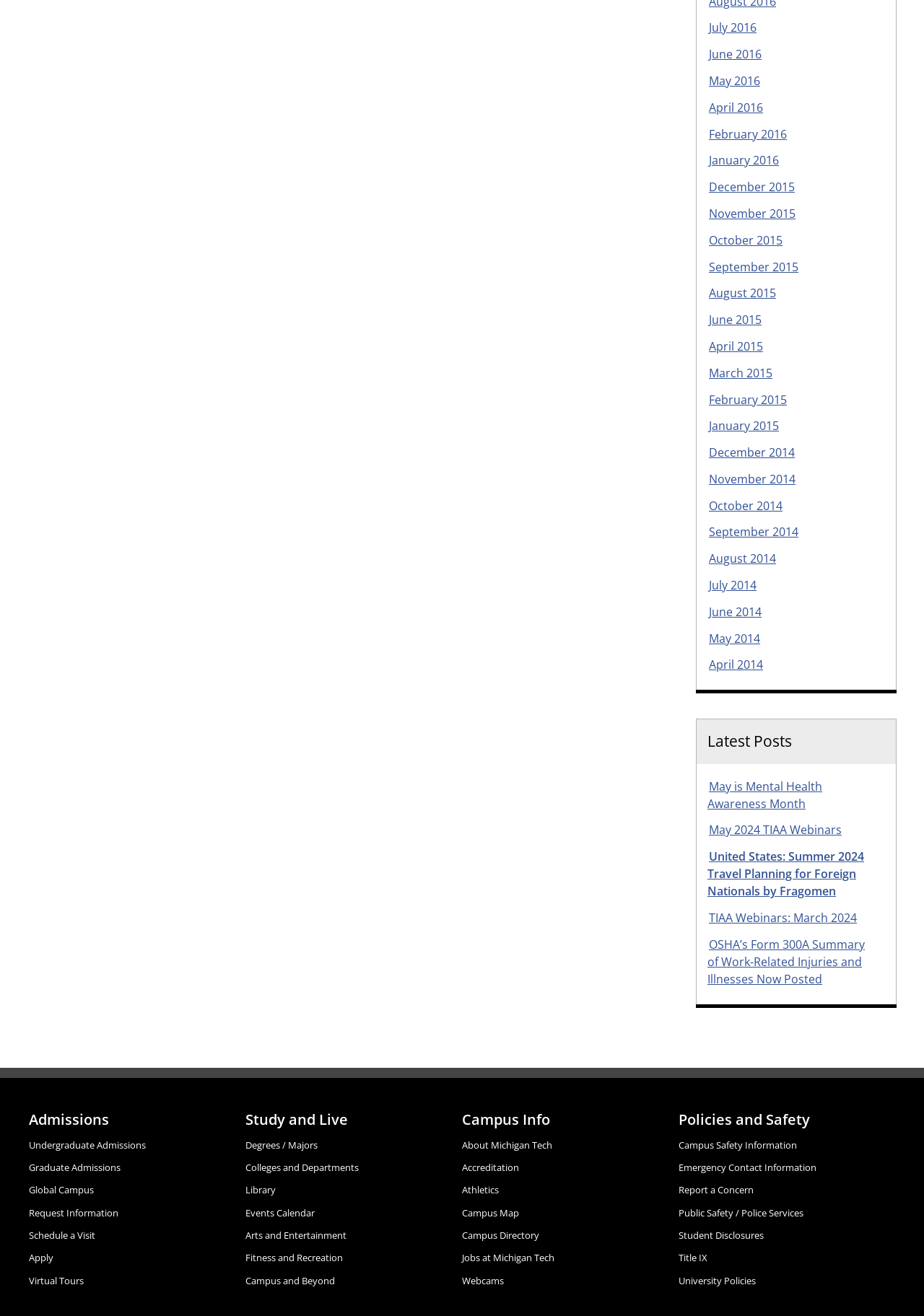Please find the bounding box coordinates of the clickable region needed to complete the following instruction: "Check events calendar". The bounding box coordinates must consist of four float numbers between 0 and 1, i.e., [left, top, right, bottom].

[0.266, 0.916, 0.341, 0.926]